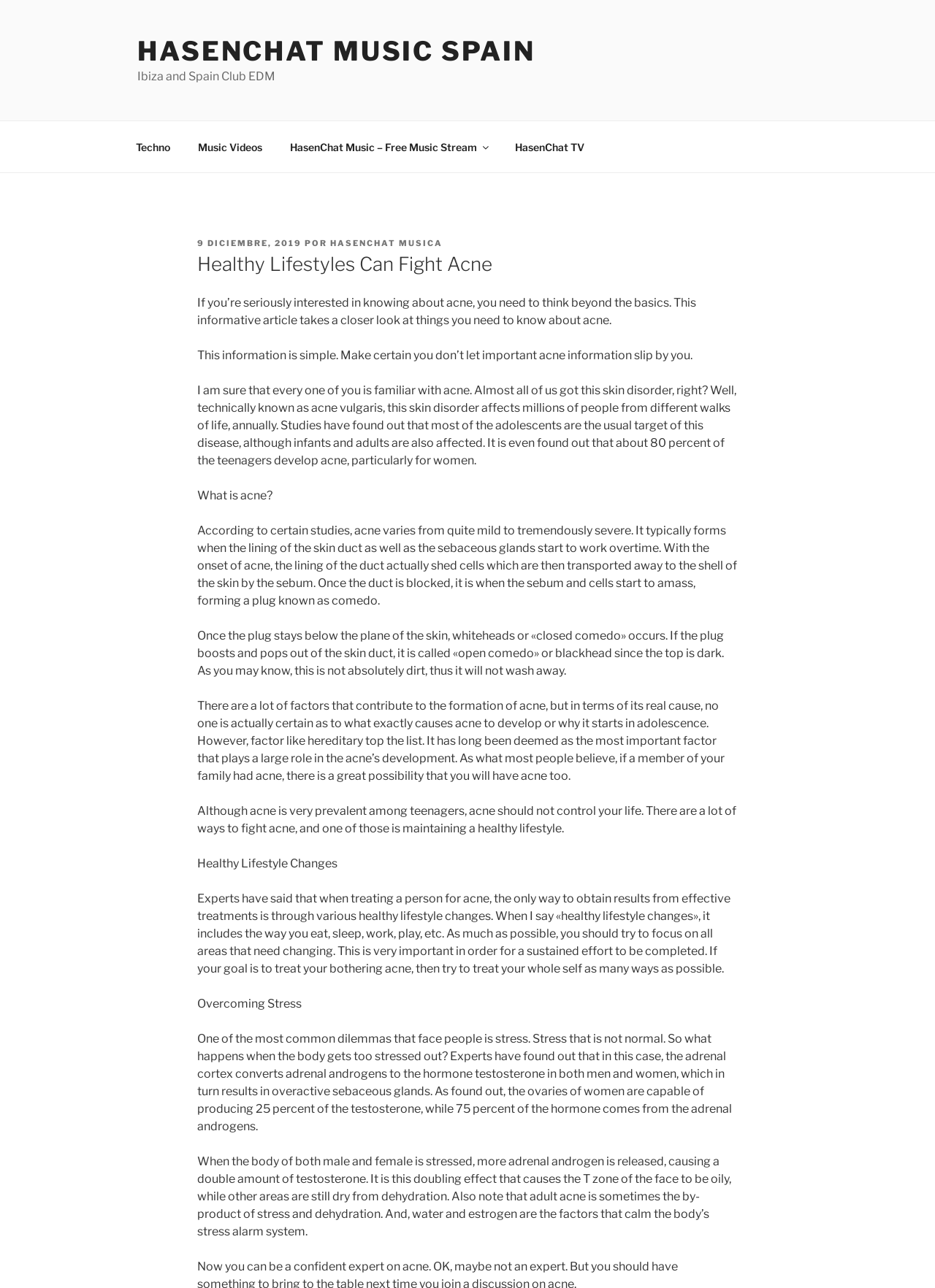Use a single word or phrase to answer the question: 
What is the name of the website?

HasenChat Music Spain